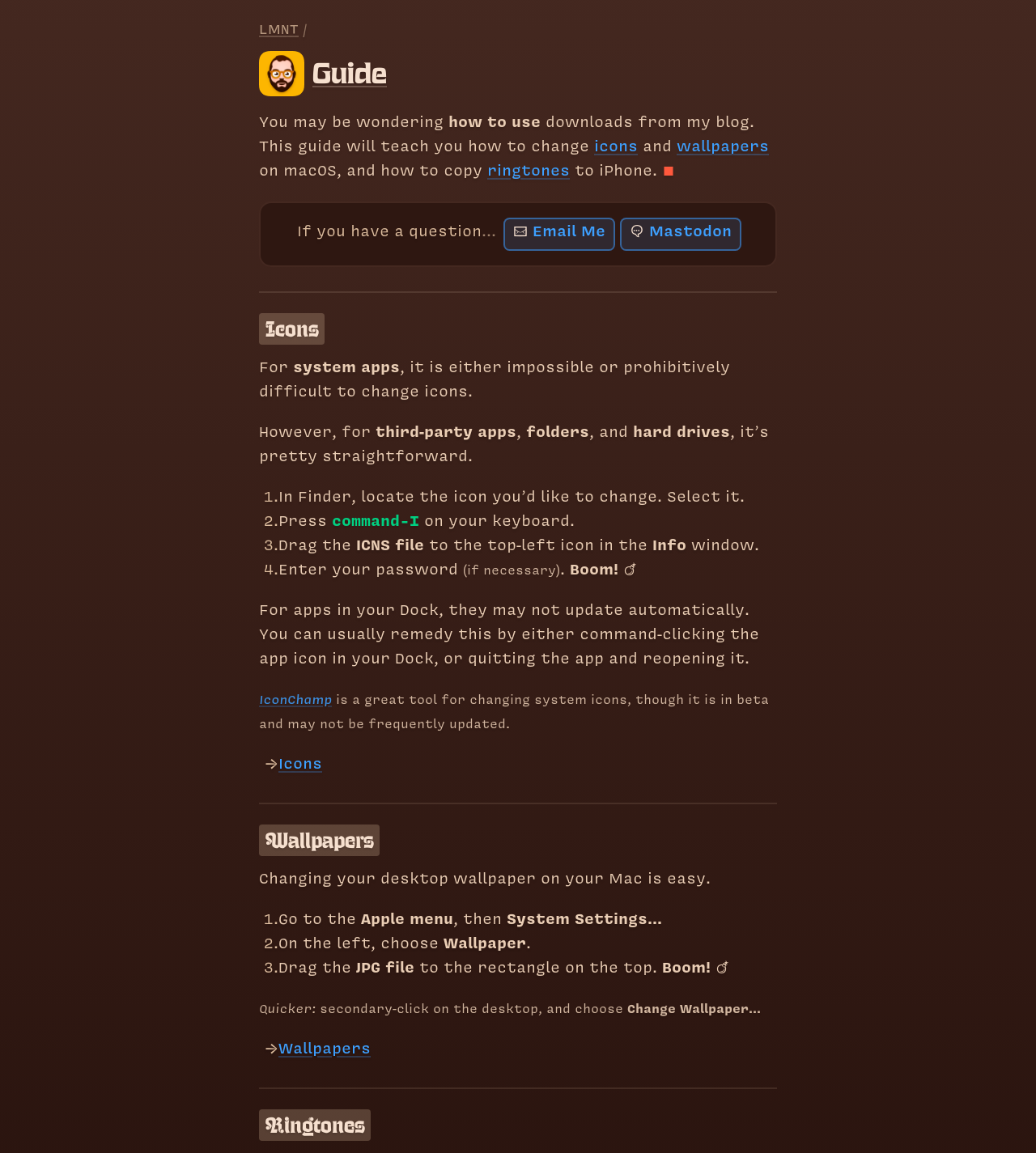Using the provided element description, identify the bounding box coordinates as (top-left x, top-left y, bottom-right x, bottom-right y). Ensure all values are between 0 and 1. Description: ✉ Email Me

[0.486, 0.188, 0.593, 0.218]